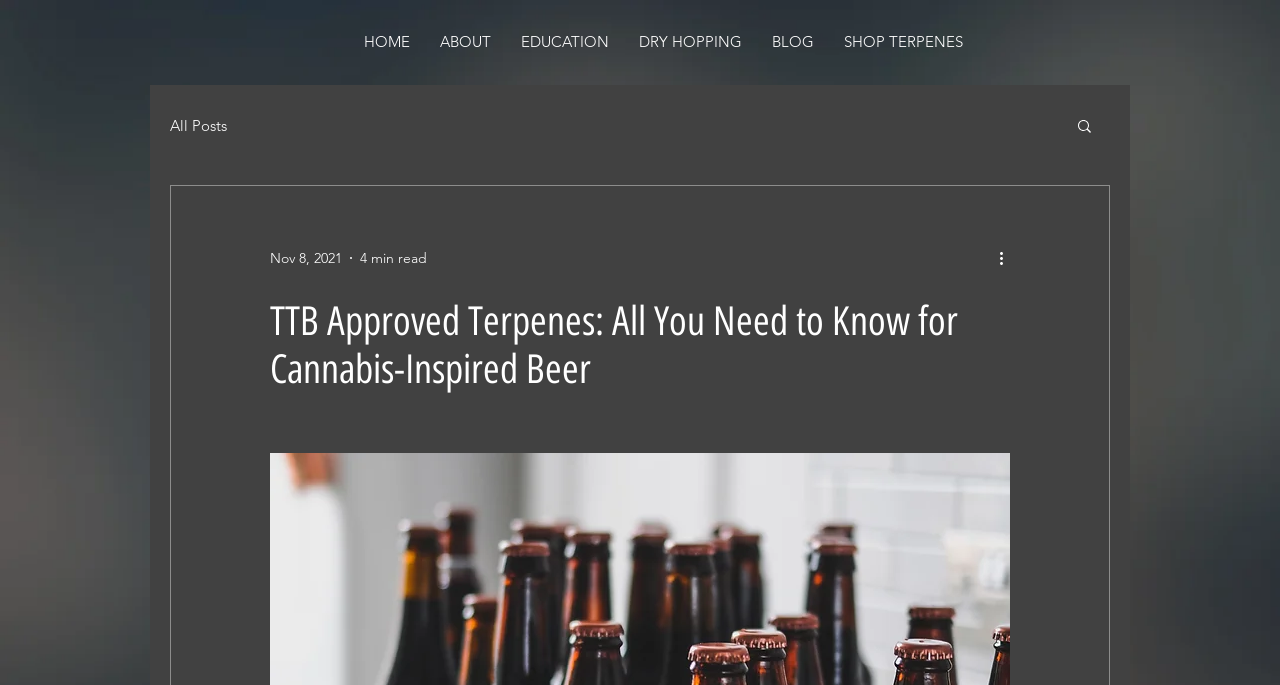Is the 'More actions' button pressed?
Provide a one-word or short-phrase answer based on the image.

No